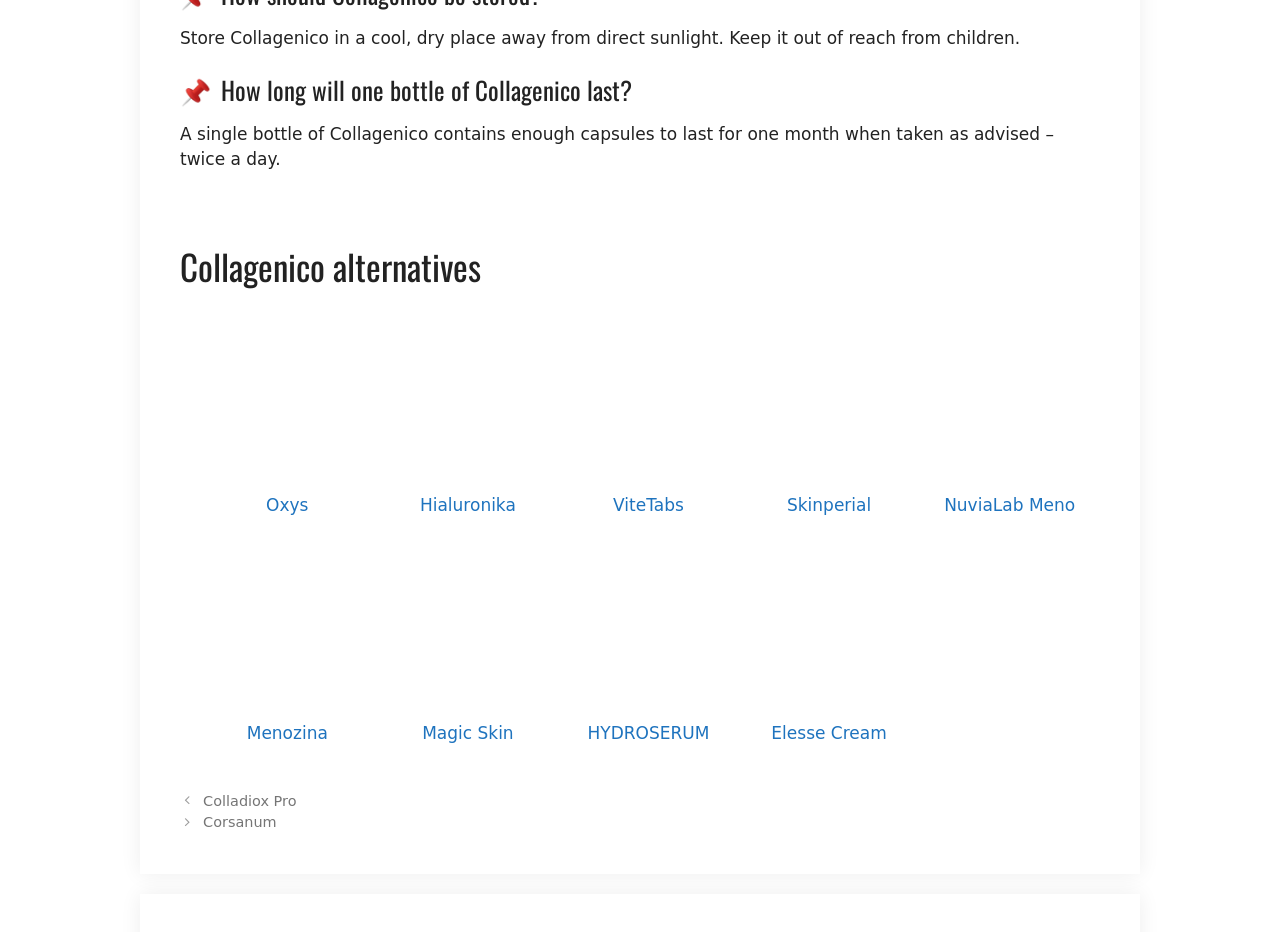Please give the bounding box coordinates of the area that should be clicked to fulfill the following instruction: "Click on Skinperial". The coordinates should be in the format of four float numbers from 0 to 1, i.e., [left, top, right, bottom].

[0.615, 0.531, 0.681, 0.552]